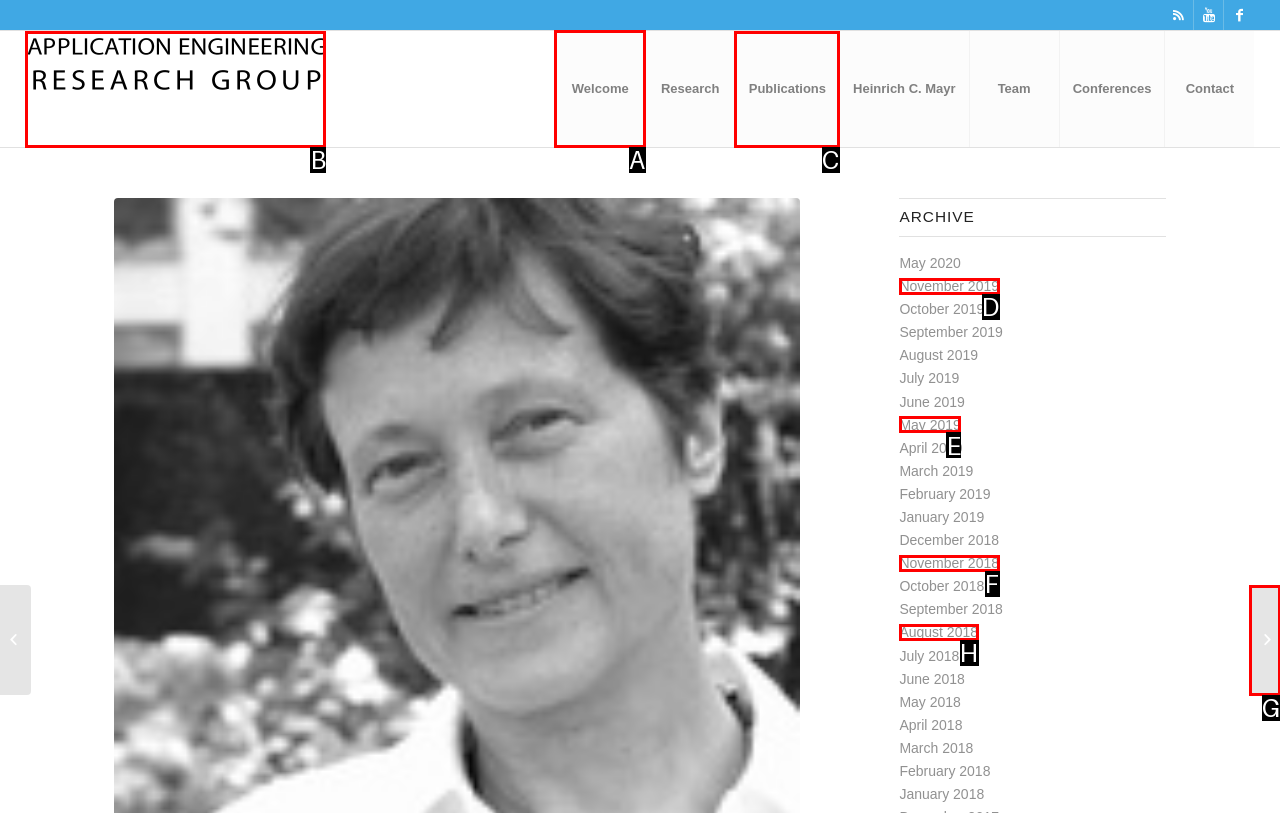Identify the correct UI element to click for the following task: Click on the 'ELECTRONICS' link Choose the option's letter based on the given choices.

None